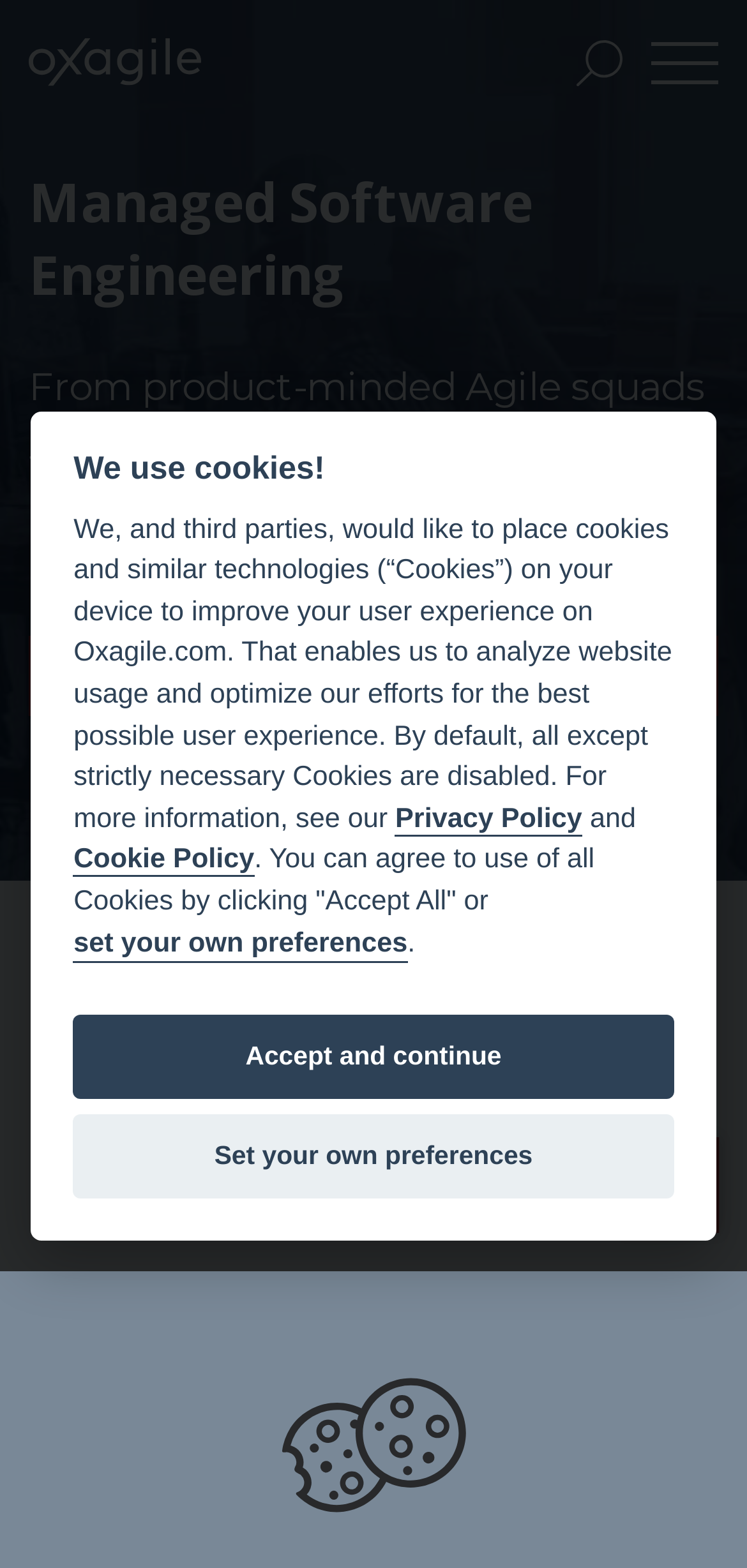What is the website's policy on cookies?
Based on the image, answer the question with as much detail as possible.

The dialog box 'We use cookies!' explains that the website uses cookies to improve user experience and allows users to customize their cookie preferences by clicking 'set your own preferences'.